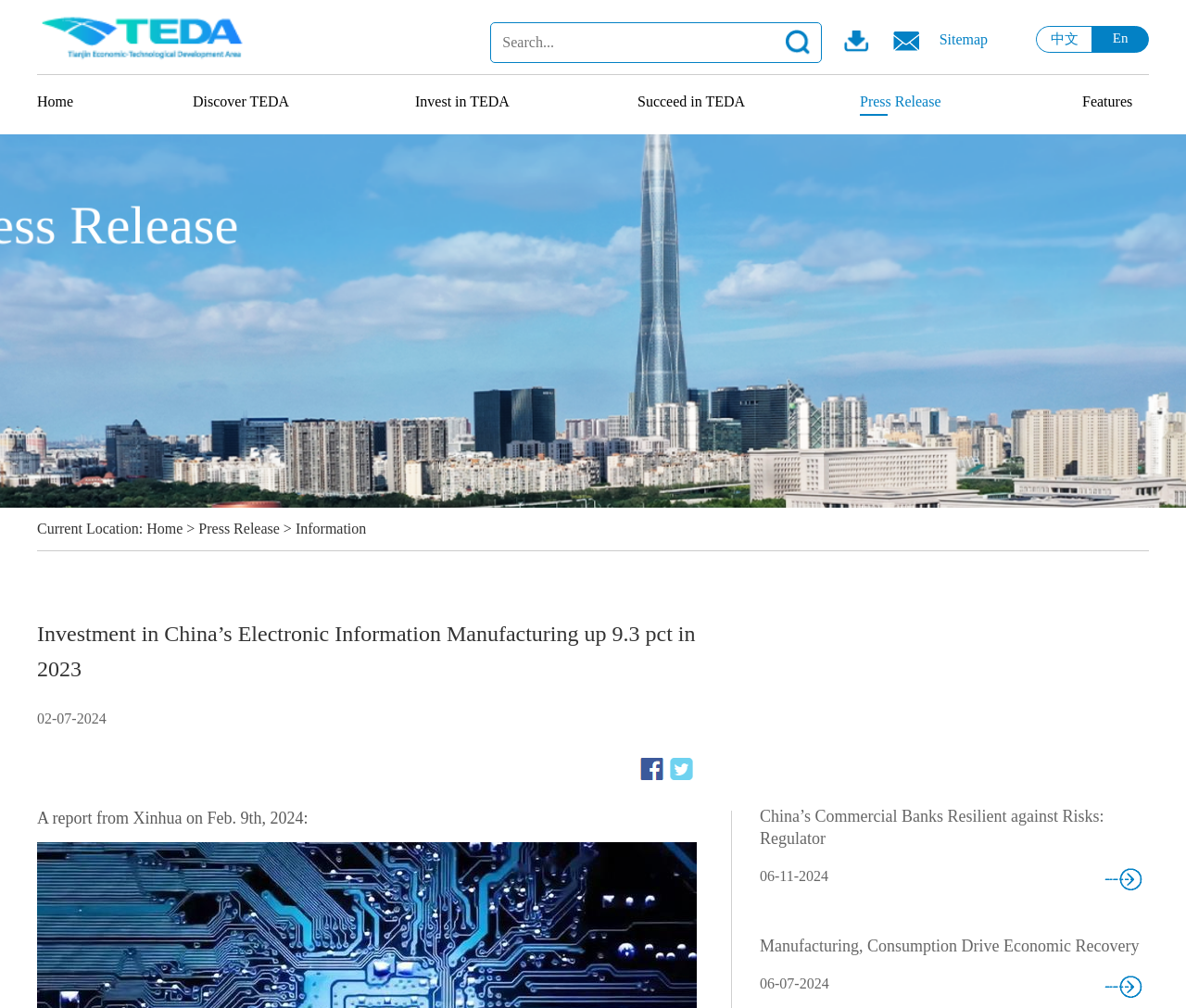Can you provide the bounding box coordinates for the element that should be clicked to implement the instruction: "Go to home page"?

[0.031, 0.093, 0.062, 0.108]